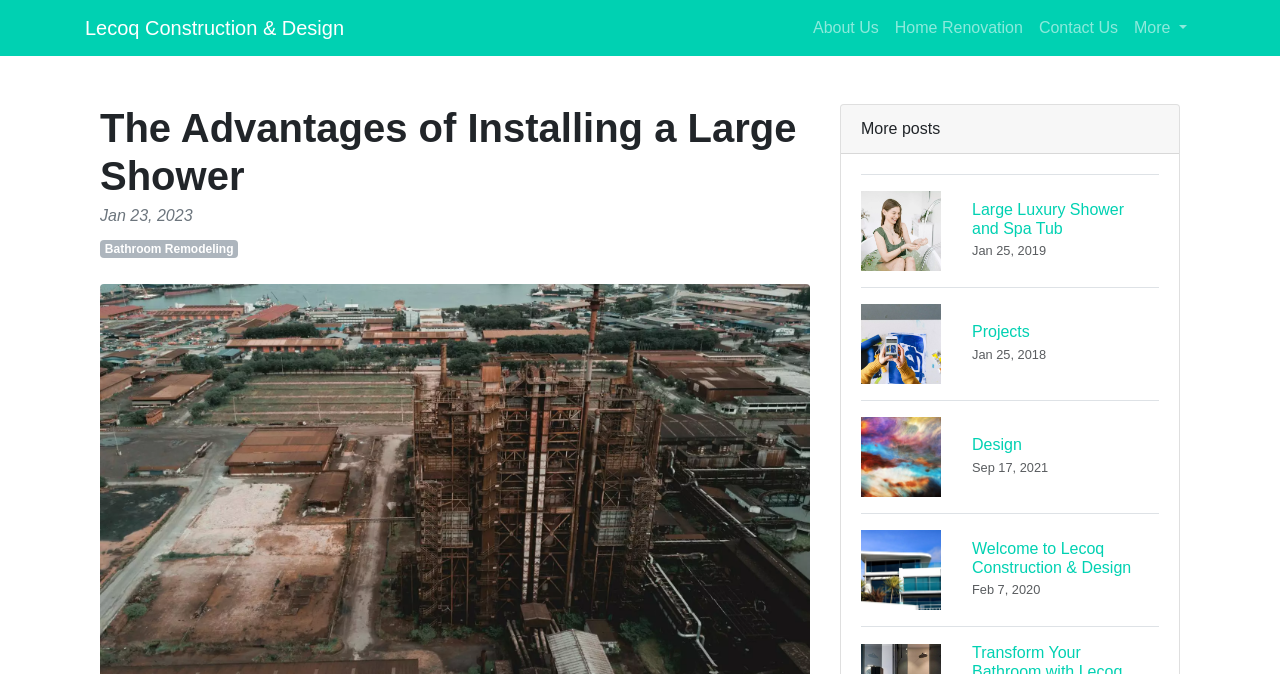Extract the top-level heading from the webpage and provide its text.

The Advantages of Installing a Large Shower